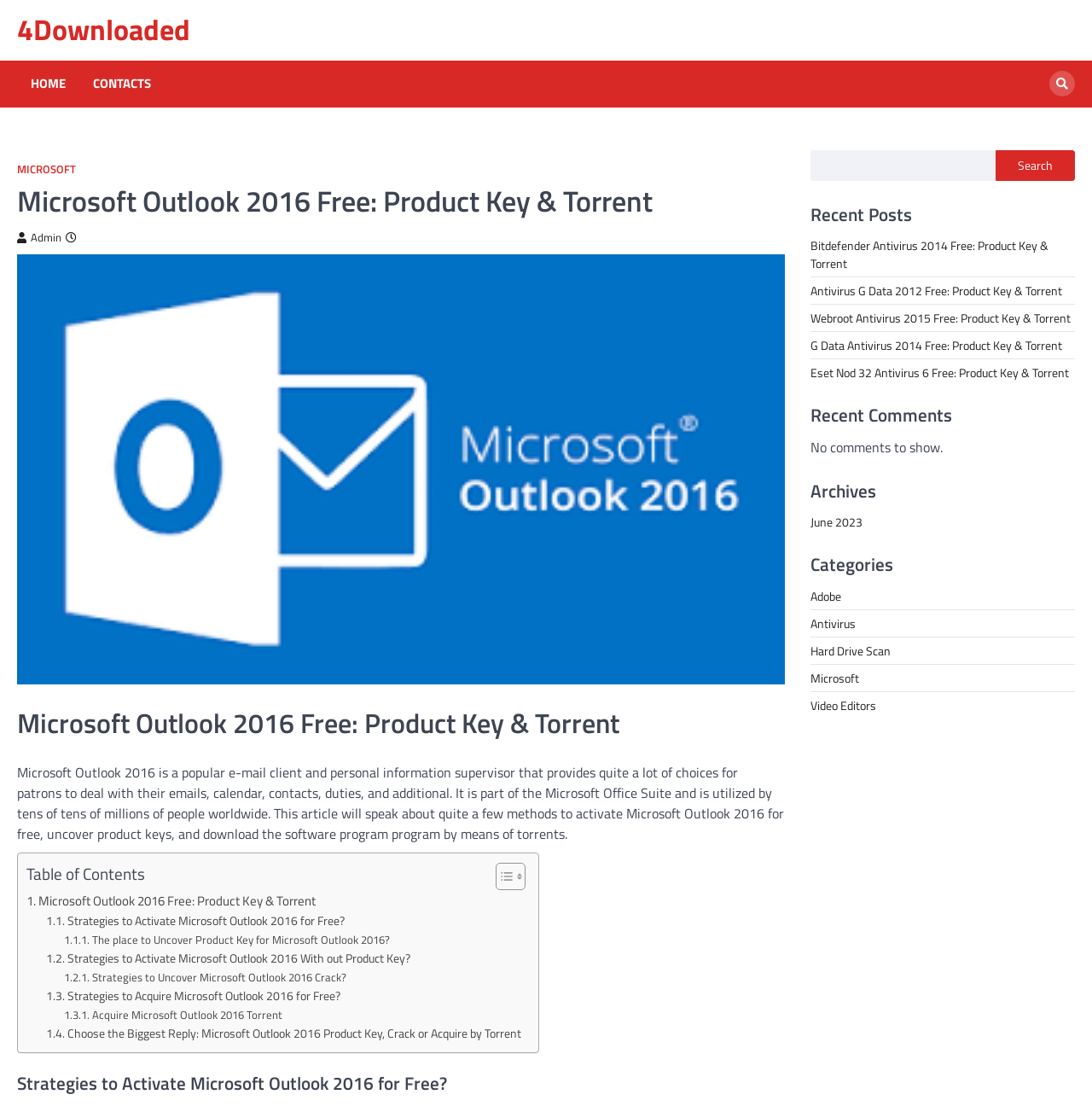Find the main header of the webpage and produce its text content.

Microsoft Outlook 2016 Free: Product Key & Torrent